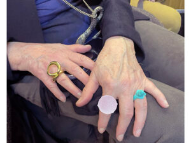Where are the individual's hands resting?
Give a one-word or short phrase answer based on the image.

On their lap